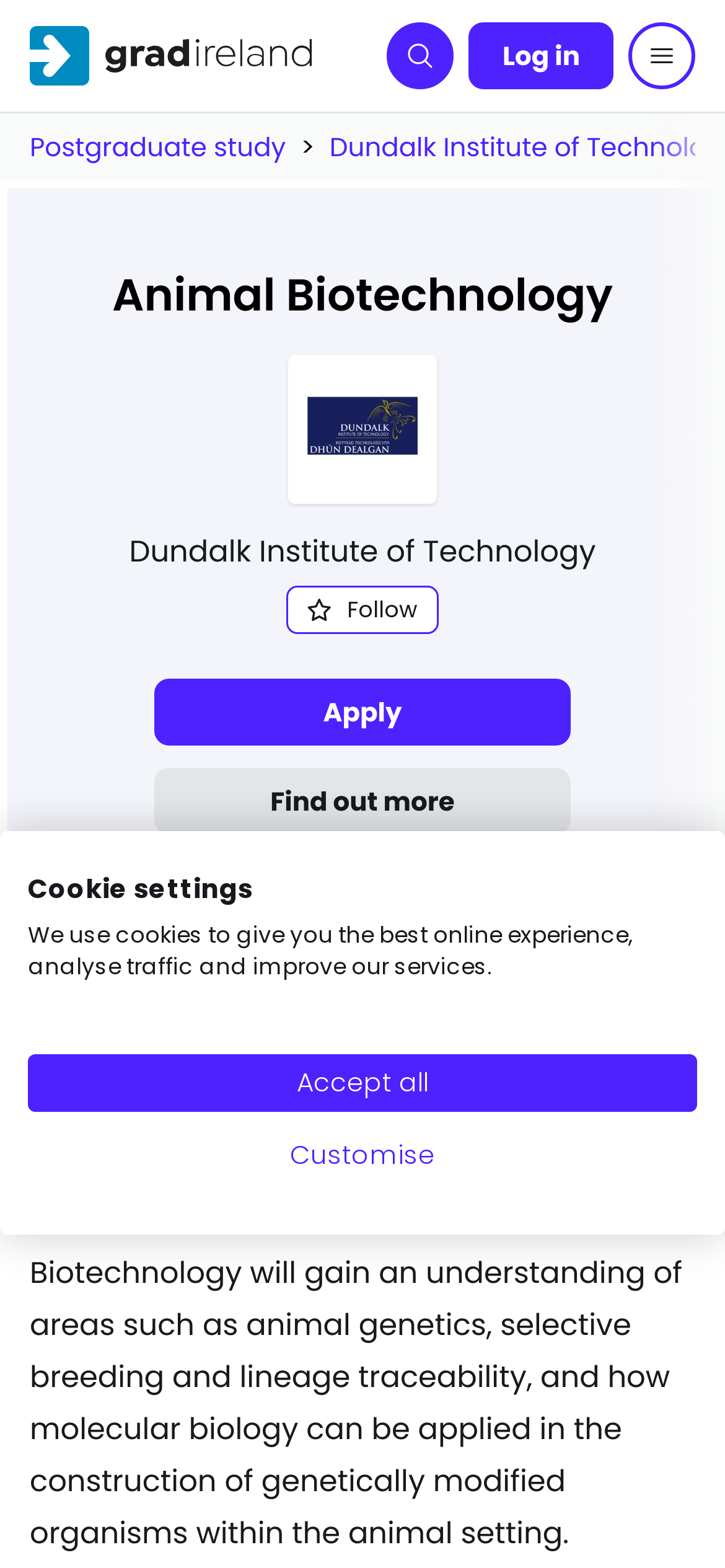What is the name of the institution mentioned?
Answer the question based on the image using a single word or a brief phrase.

Dundalk Institute of Technology